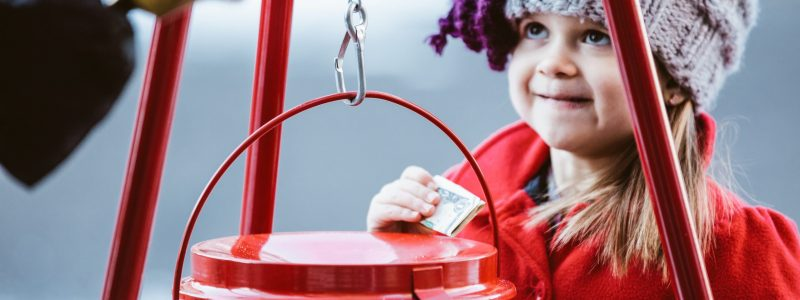Explain in detail what you see in the image.

This heartwarming image captures a young girl in a vibrant red coat, joyfully placing a bill into a classic red Salvation Army kettle during the Christmas Kettle Campaign. Her sparkling eyes and gentle smile reflect the spirit of giving, as she engages in a cherished holiday tradition aimed at supporting those in need. The scene emphasizes the warmth of community and generosity during the festive season, highlighting the importance of the Salvation Army’s efforts to provide assistance. This campaign, recognized as one of Canada's largest charitable events, not only raises funds but also increases awareness of the services that help millions each year. The backdrop showcases a soft focus of the outside world, underscoring the significance of the moment as she participates in a vital cause.